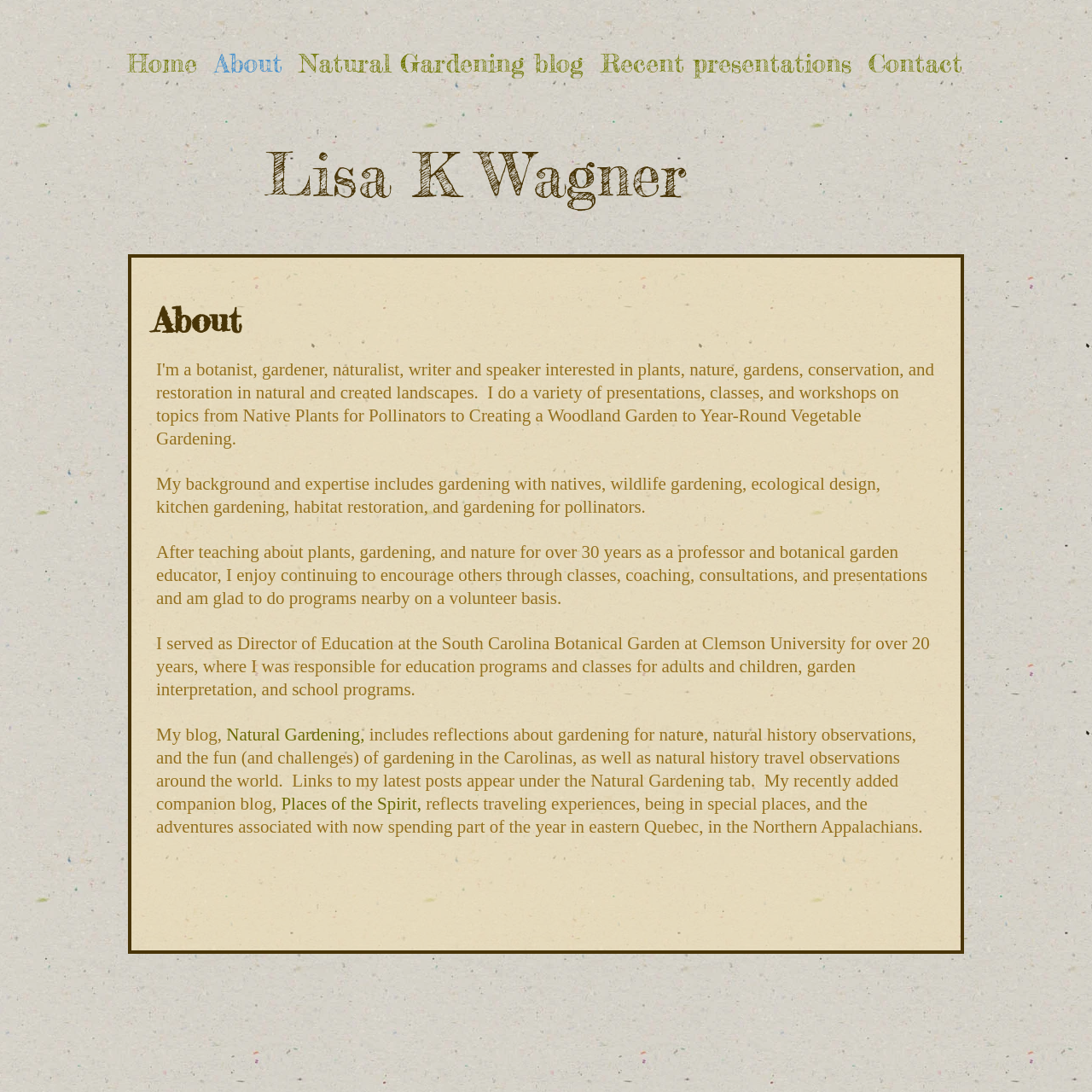Please find and generate the text of the main header of the webpage.

Lisa K Wagner